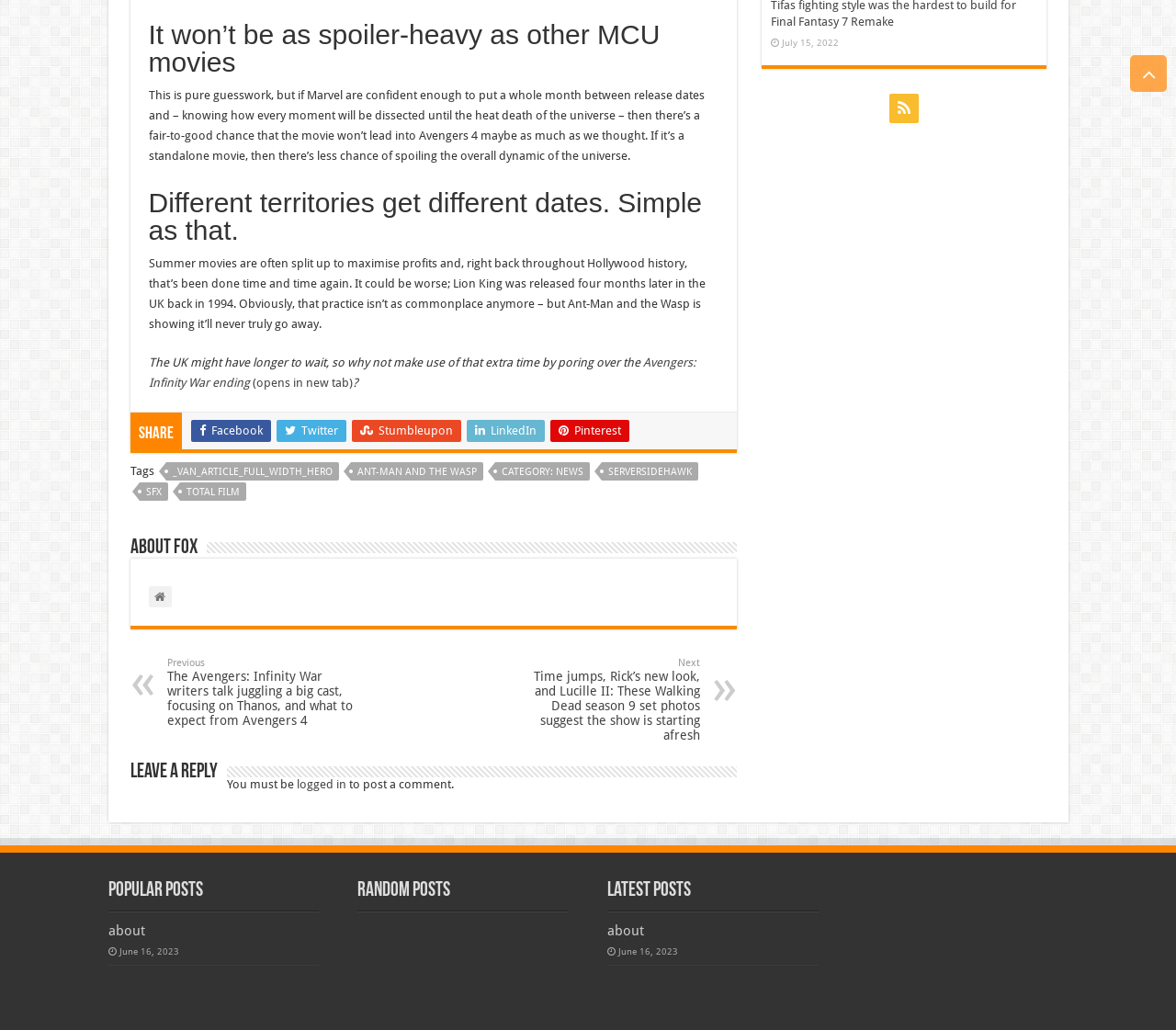Please specify the bounding box coordinates of the clickable region to carry out the following instruction: "Scroll to top". The coordinates should be four float numbers between 0 and 1, in the format [left, top, right, bottom].

[0.961, 0.054, 0.992, 0.089]